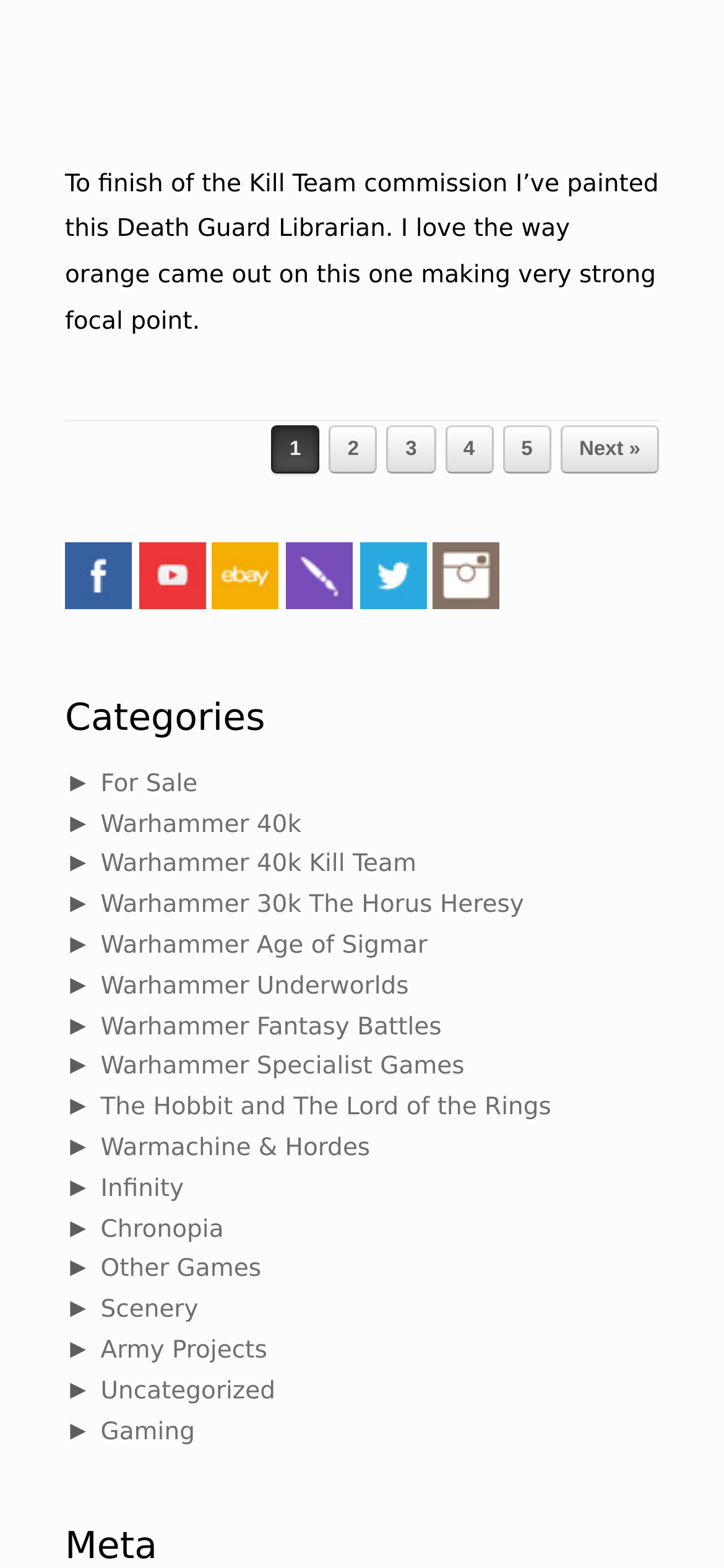Identify the bounding box coordinates for the UI element described as: "Gaming".

[0.139, 0.904, 0.269, 0.922]